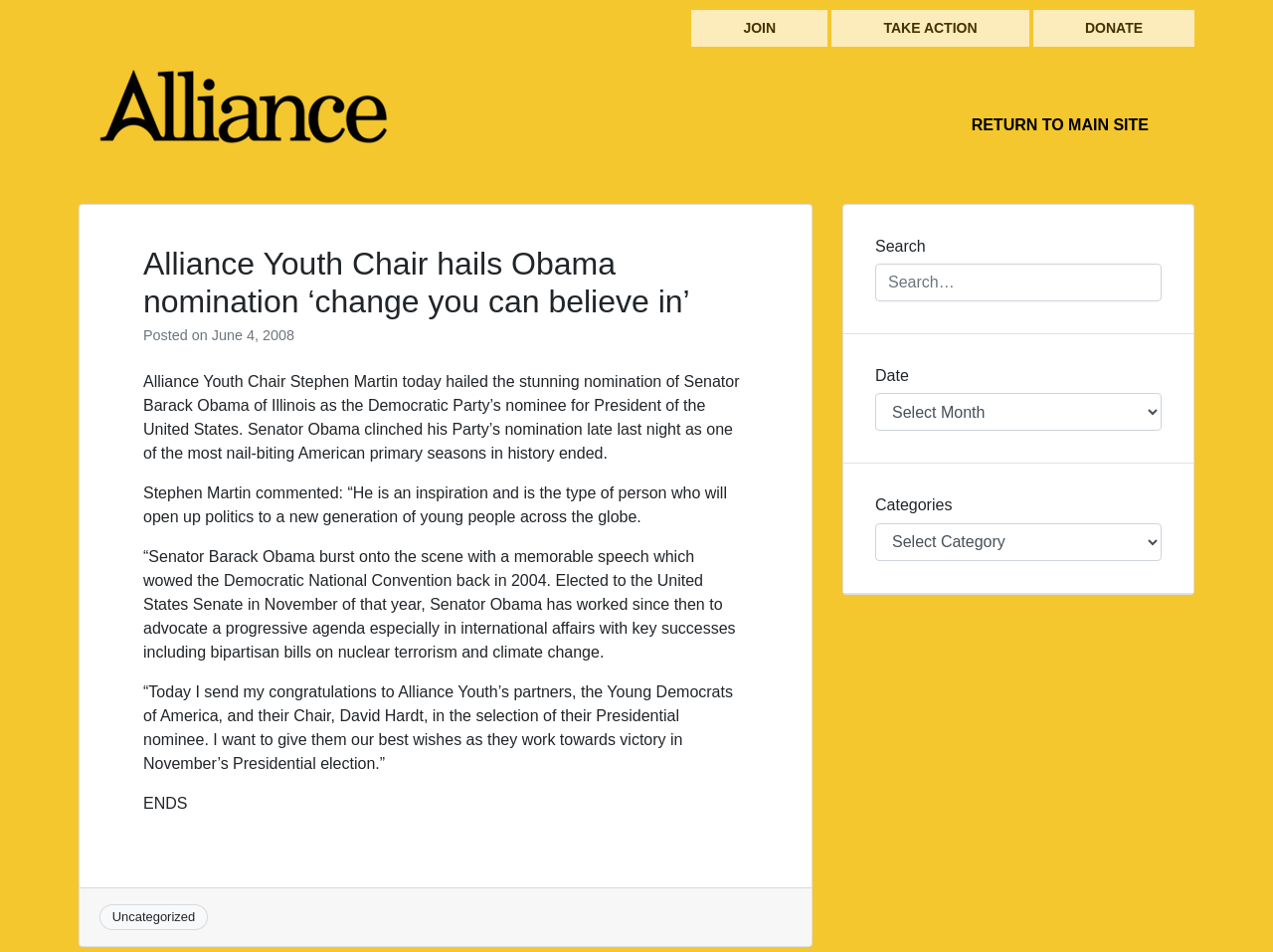Find and specify the bounding box coordinates that correspond to the clickable region for the instruction: "Select a date".

[0.688, 0.413, 0.912, 0.453]